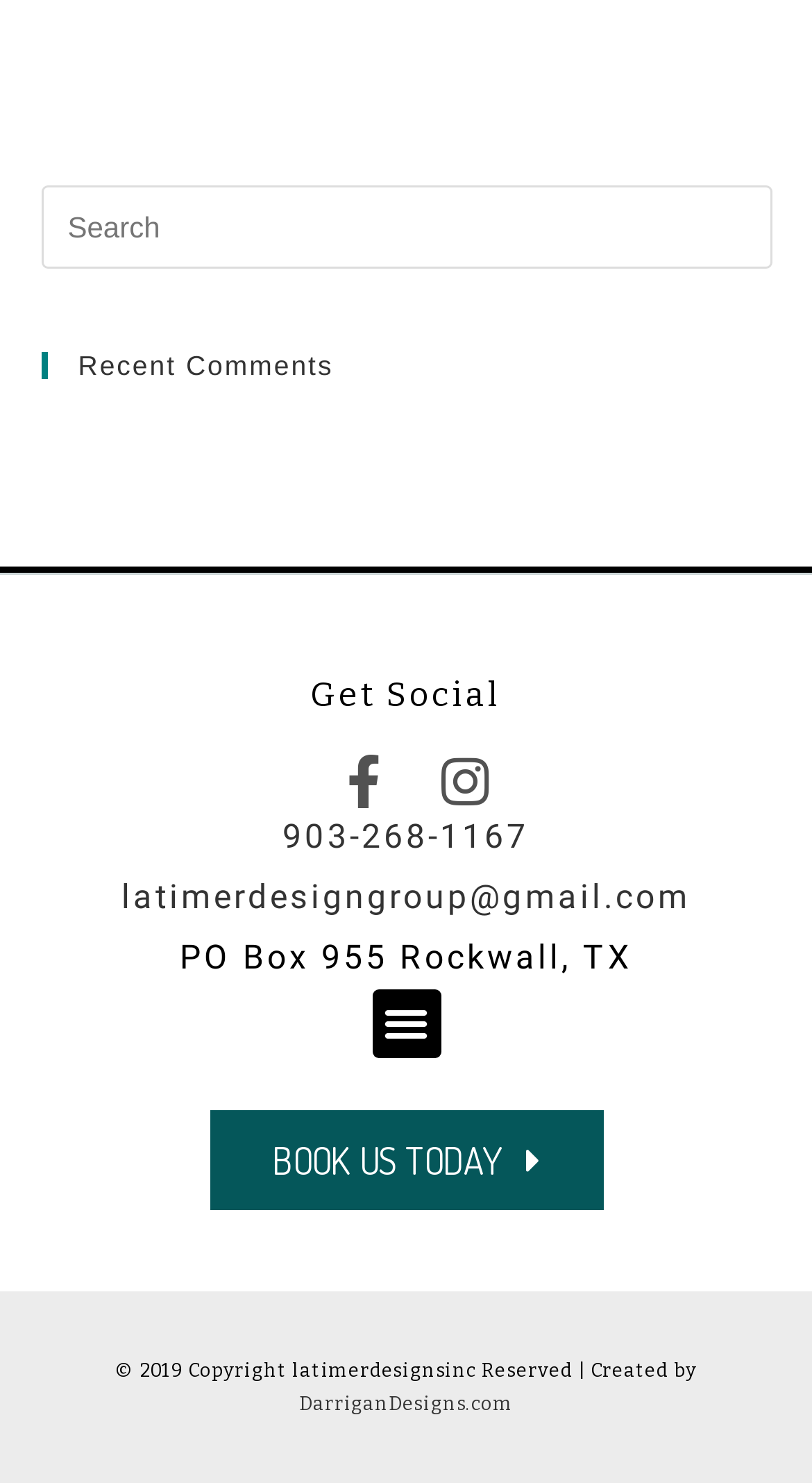What is the purpose of the search box?
Using the image, give a concise answer in the form of a single word or short phrase.

Search this website